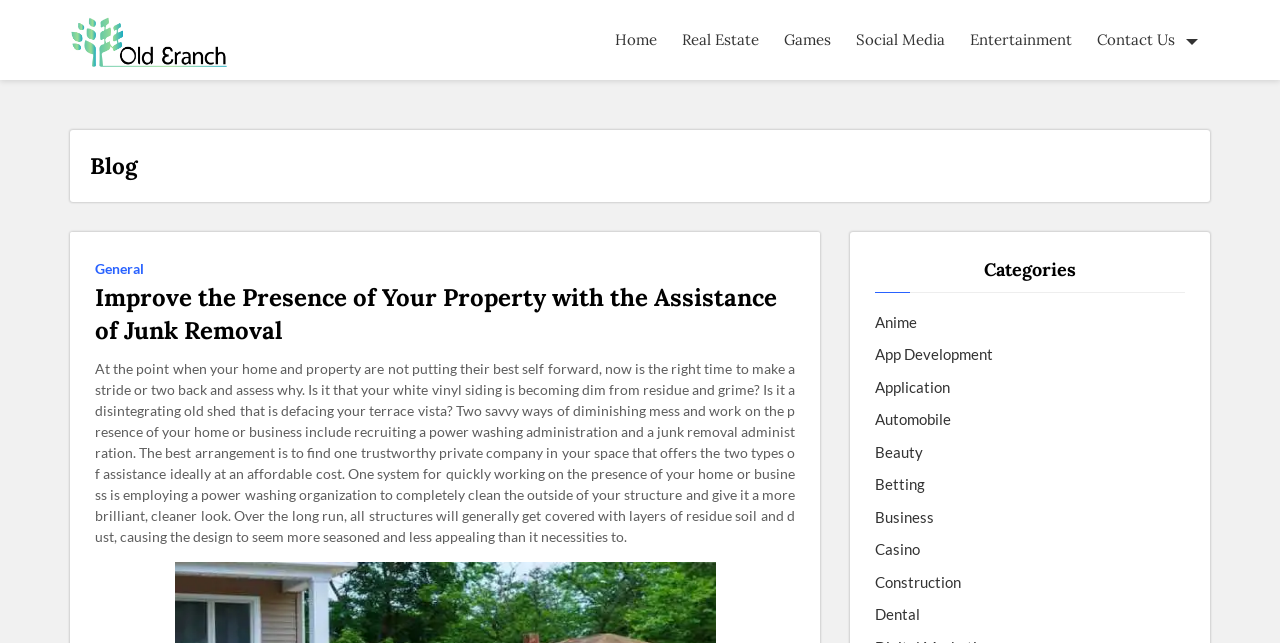Answer succinctly with a single word or phrase:
What is the purpose of power washing?

To clean the outside of a structure